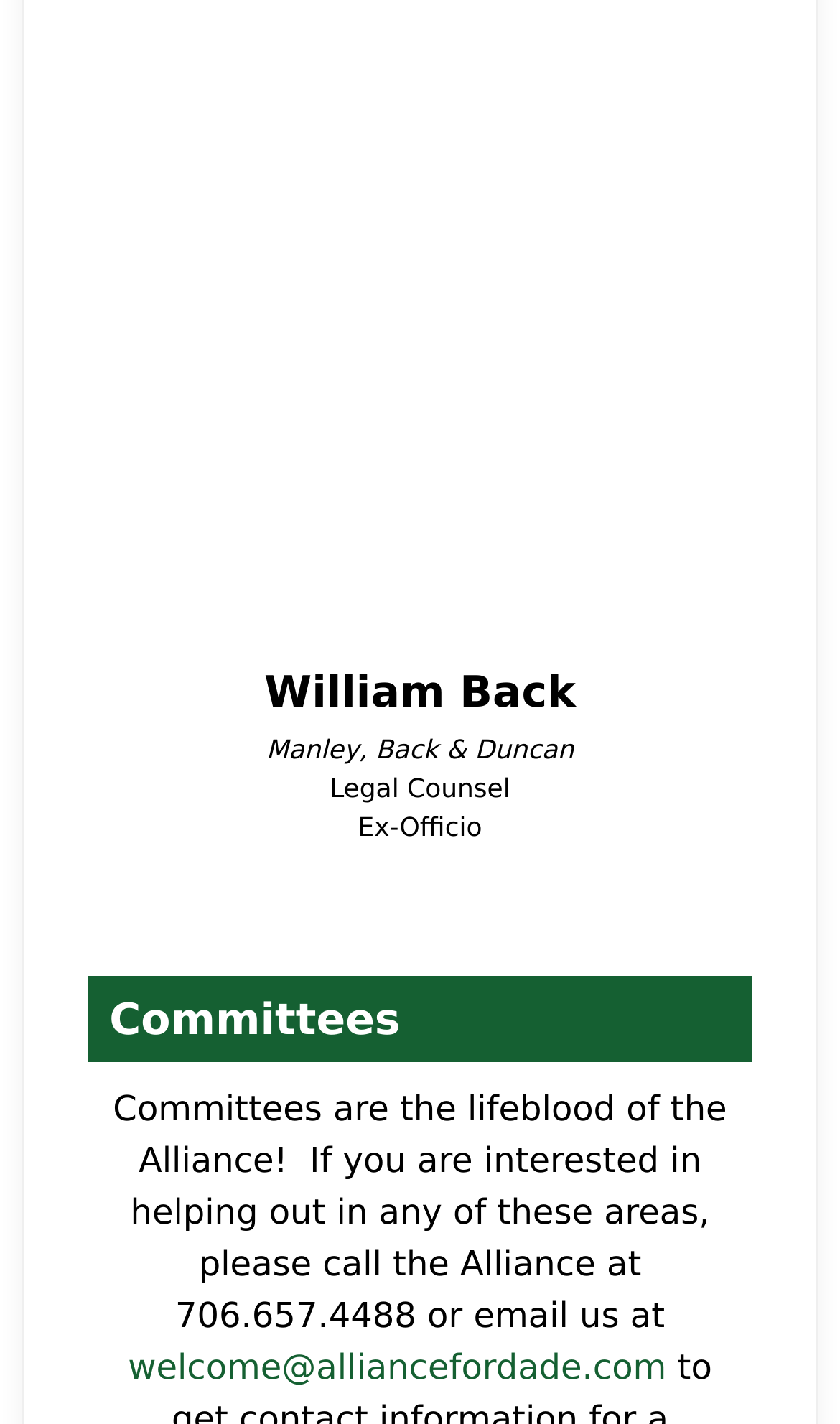Determine the bounding box coordinates for the HTML element described here: "welcome@alliancefordade.com".

[0.152, 0.945, 0.793, 0.974]